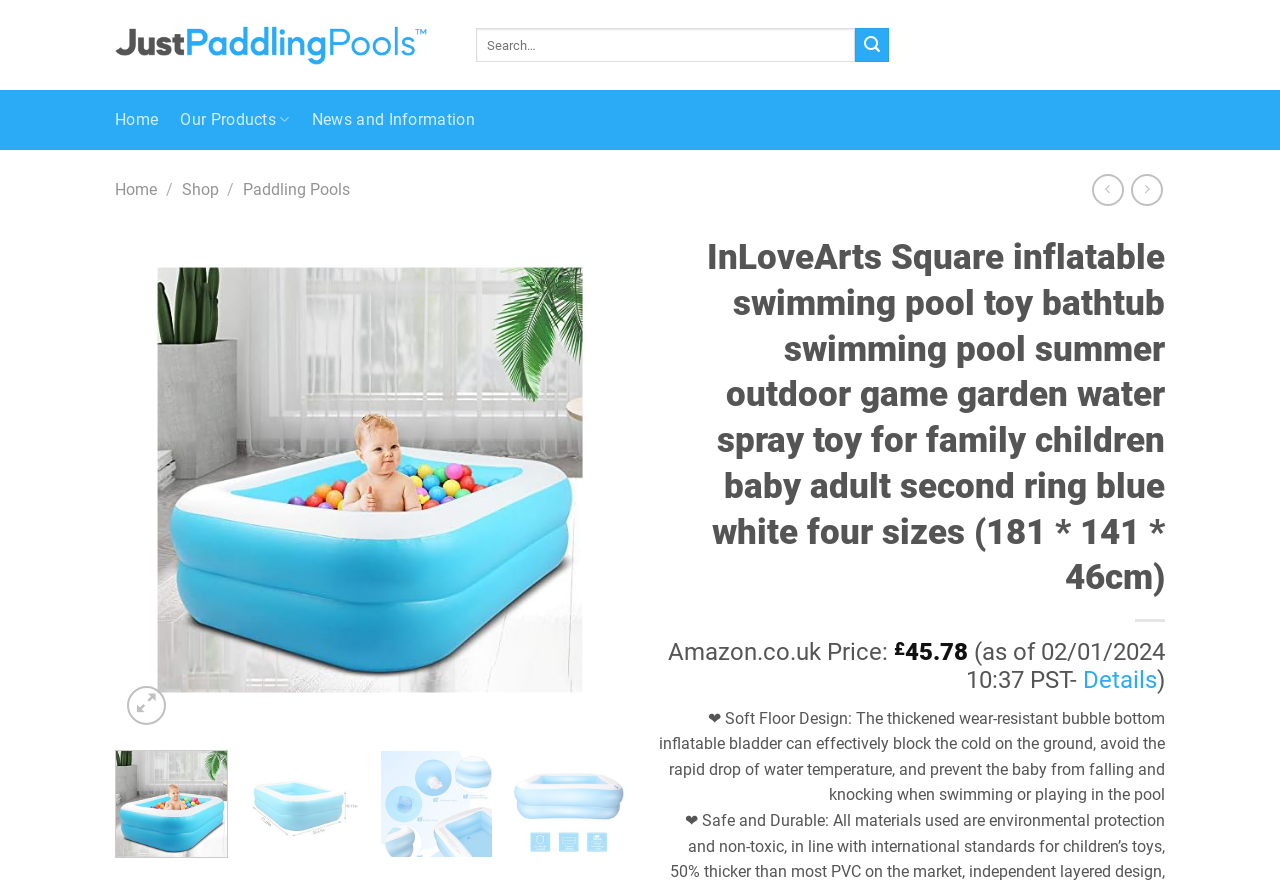Specify the bounding box coordinates of the area that needs to be clicked to achieve the following instruction: "Submit search query".

[0.668, 0.032, 0.695, 0.07]